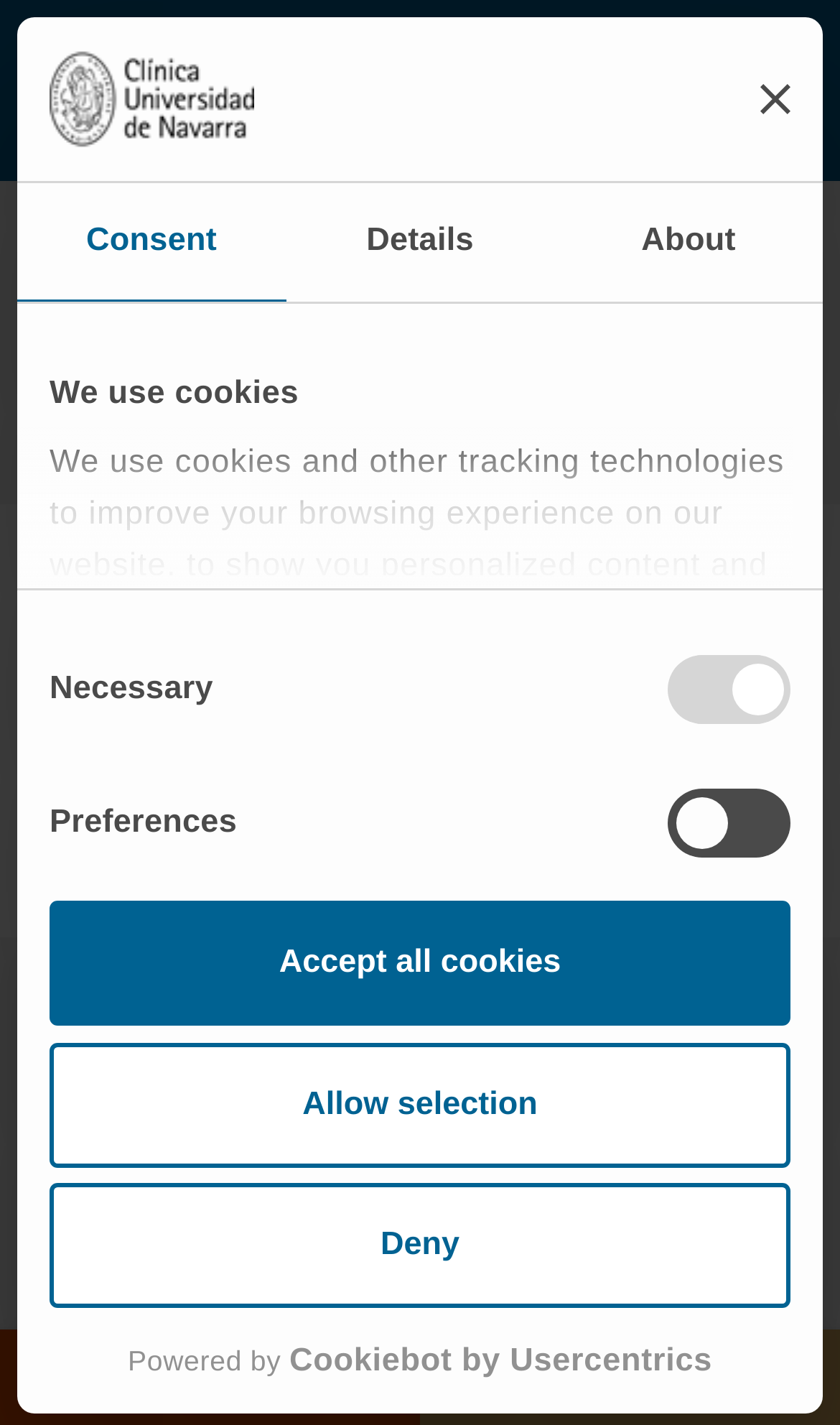Please provide a comprehensive response to the question below by analyzing the image: 
How many checkboxes are there in the consent selection?

I counted the number of checkboxes in the consent selection by looking at the elements with the 'checkbox' role, and I found four checkboxes: 'Necessary', 'Preferences', 'Statistics', and 'Marketing'.